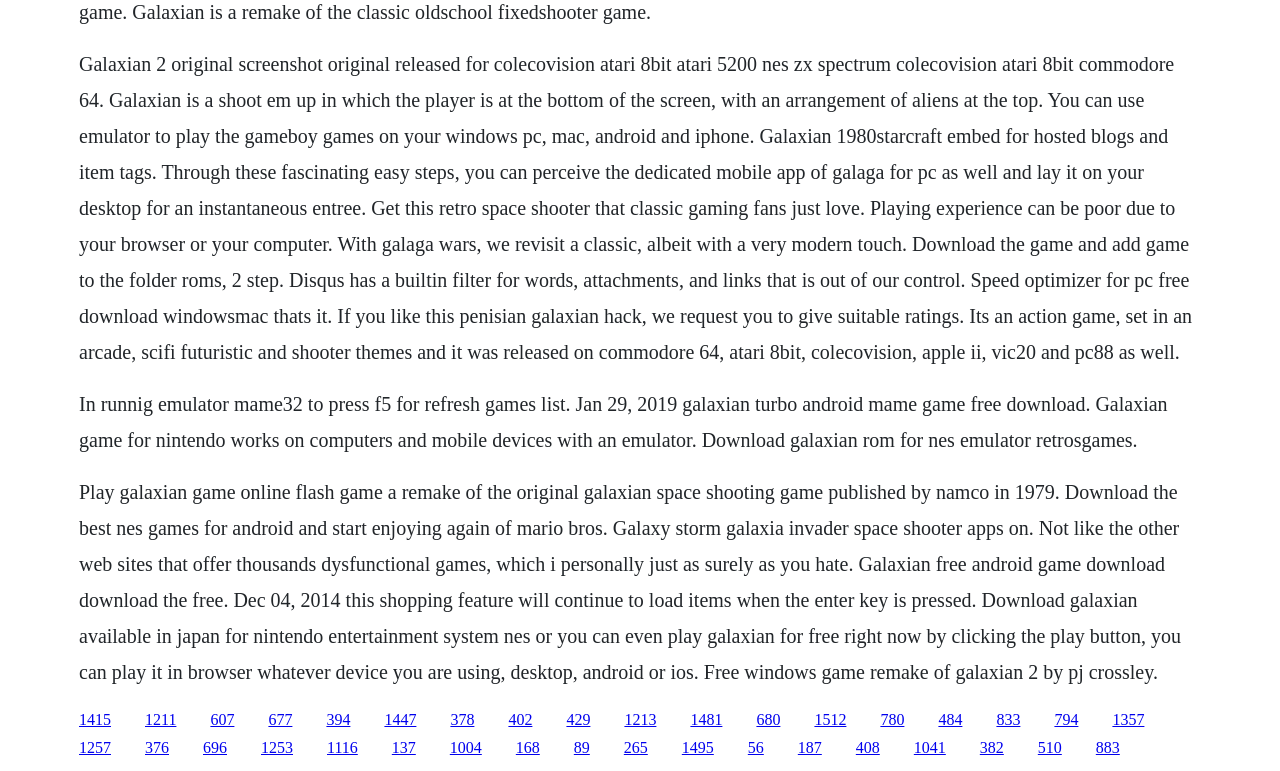Please respond to the question using a single word or phrase:
What type of game is Galaxian?

Shoot em up